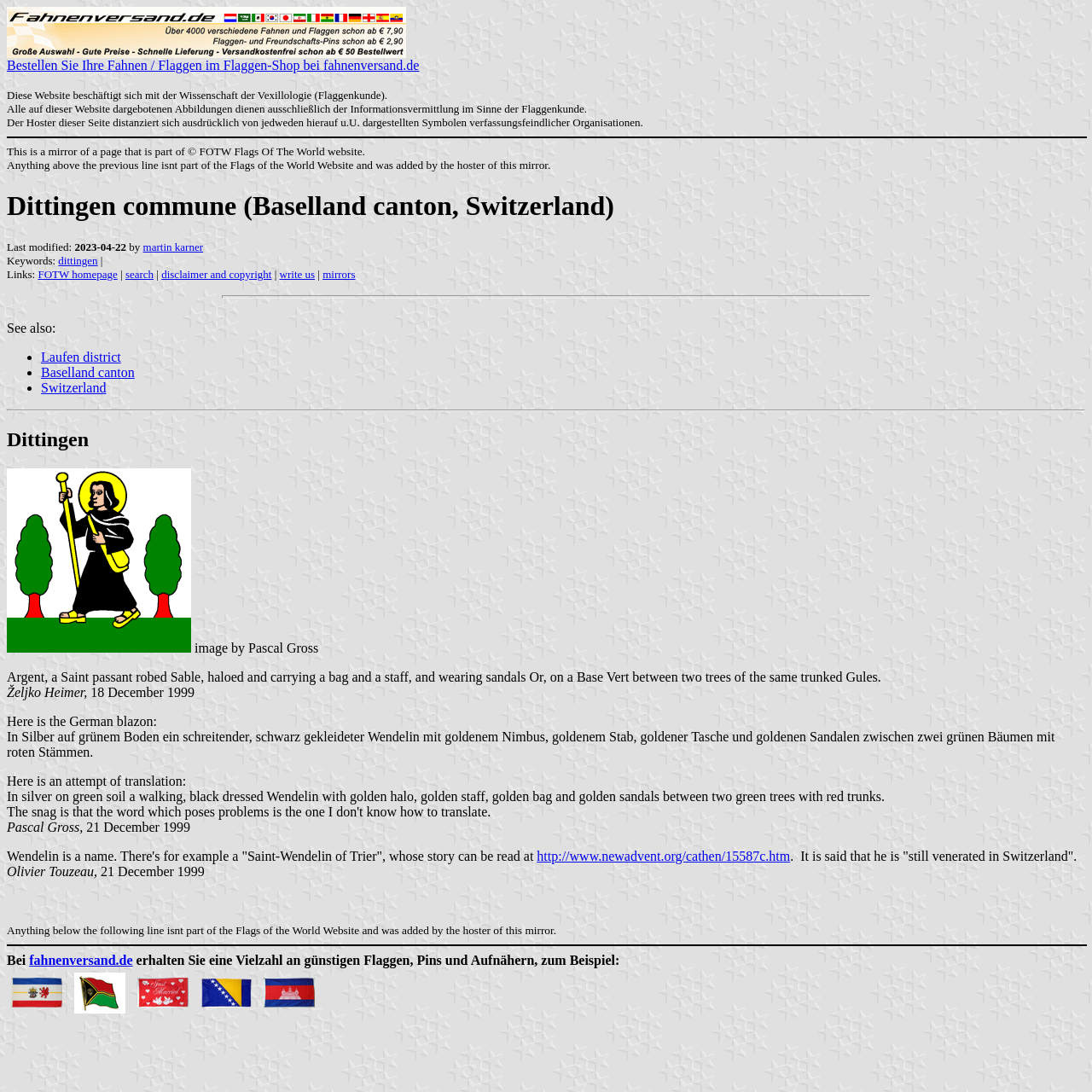What is the name of the saint depicted on the flag?
Look at the screenshot and give a one-word or phrase answer.

Wendelin